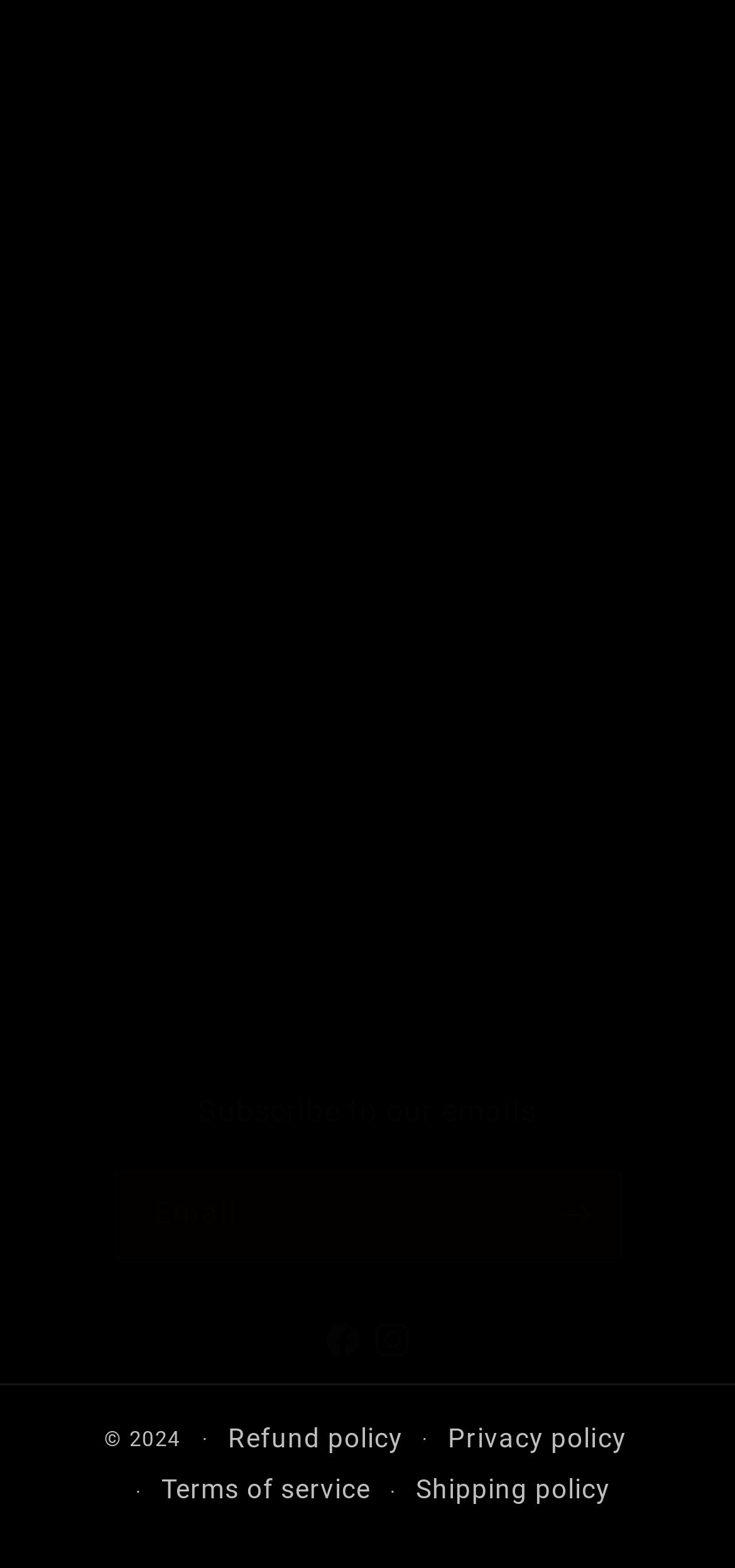Find the bounding box coordinates of the element to click in order to complete the given instruction: "Learn about Events."

[0.103, 0.387, 0.897, 0.422]